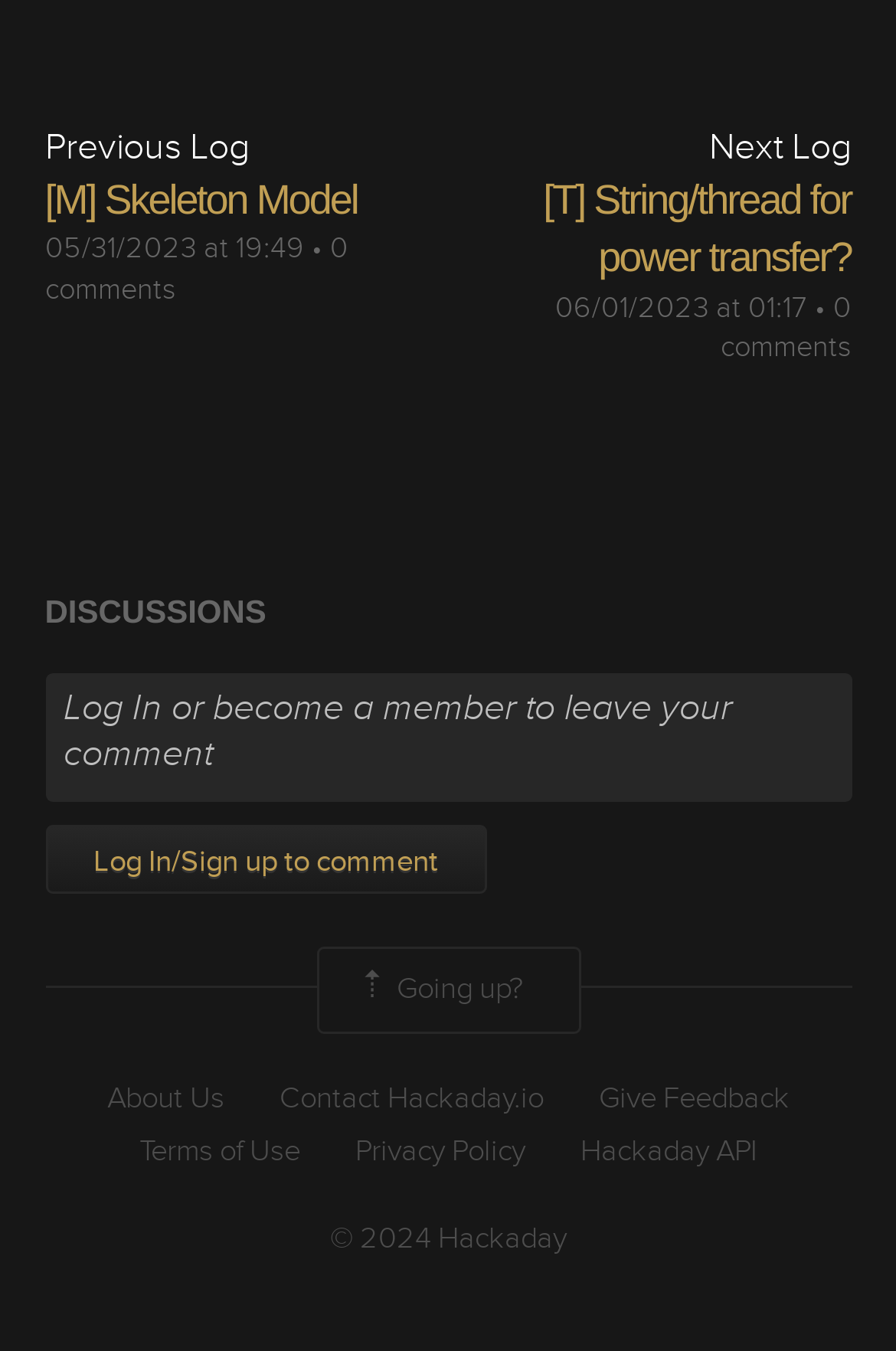Locate the bounding box coordinates of the area that needs to be clicked to fulfill the following instruction: "Visit the '[M] Skeleton Model' page". The coordinates should be in the format of four float numbers between 0 and 1, namely [left, top, right, bottom].

[0.05, 0.567, 0.399, 0.601]